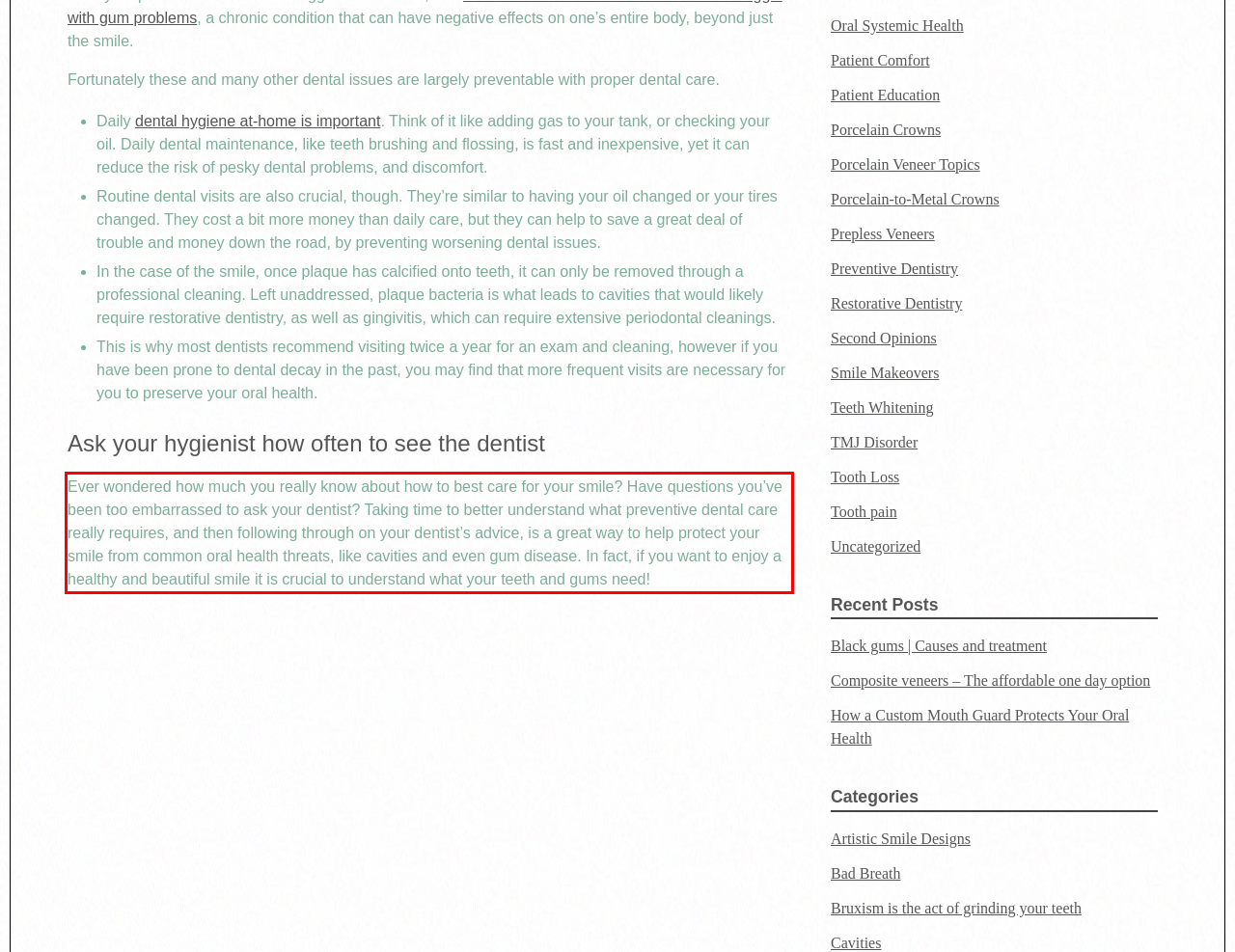Please perform OCR on the UI element surrounded by the red bounding box in the given webpage screenshot and extract its text content.

Ever wondered how much you really know about how to best care for your smile? Have questions you’ve been too embarrassed to ask your dentist? Taking time to better understand what preventive dental care really requires, and then following through on your dentist’s advice, is a great way to help protect your smile from common oral health threats, like cavities and even gum disease. In fact, if you want to enjoy a healthy and beautiful smile it is crucial to understand what your teeth and gums need!